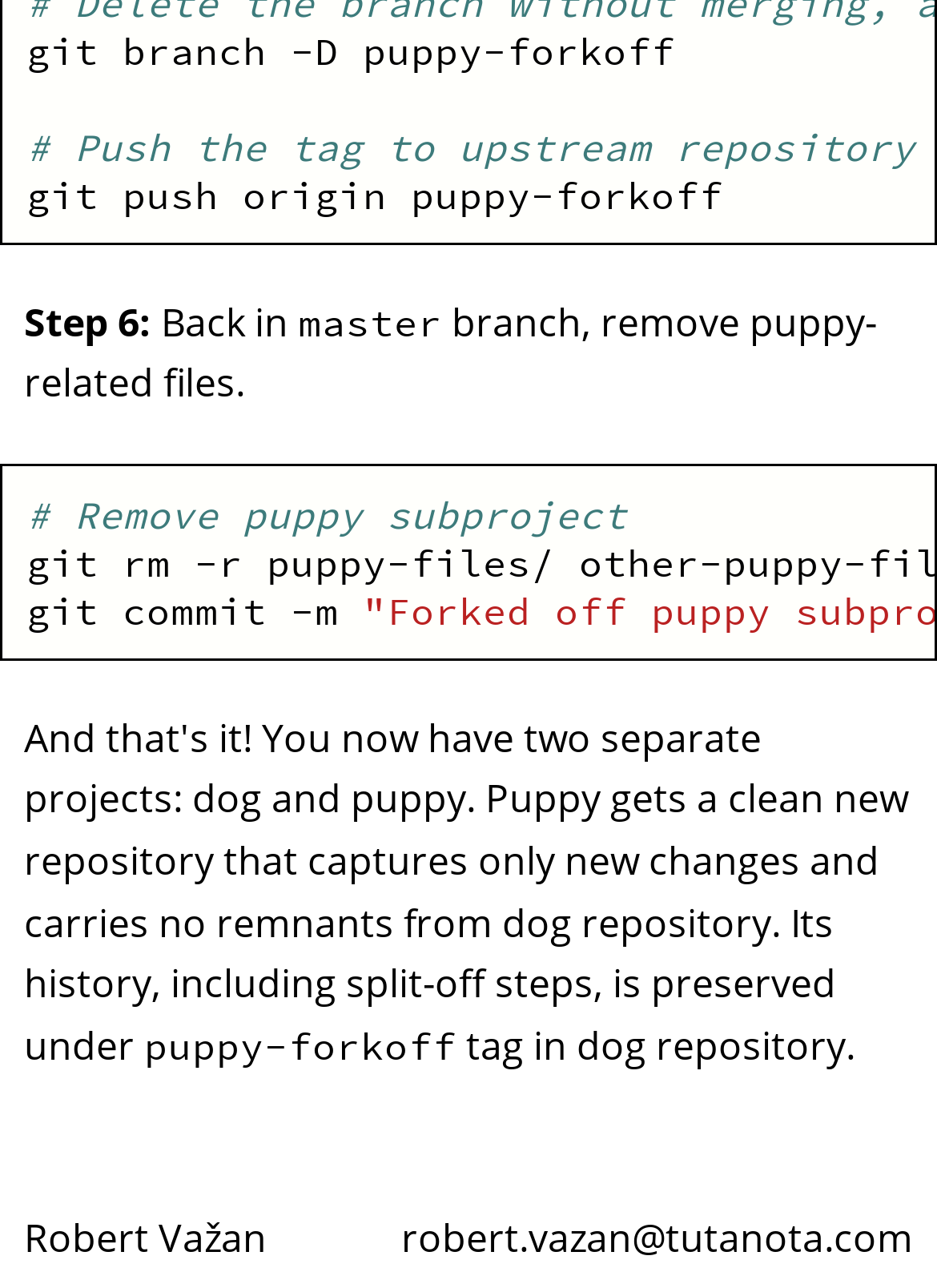From the webpage screenshot, predict the bounding box coordinates (top-left x, top-left y, bottom-right x, bottom-right y) for the UI element described here: robert.vazan@tutanota.com

[0.428, 0.941, 0.974, 0.982]